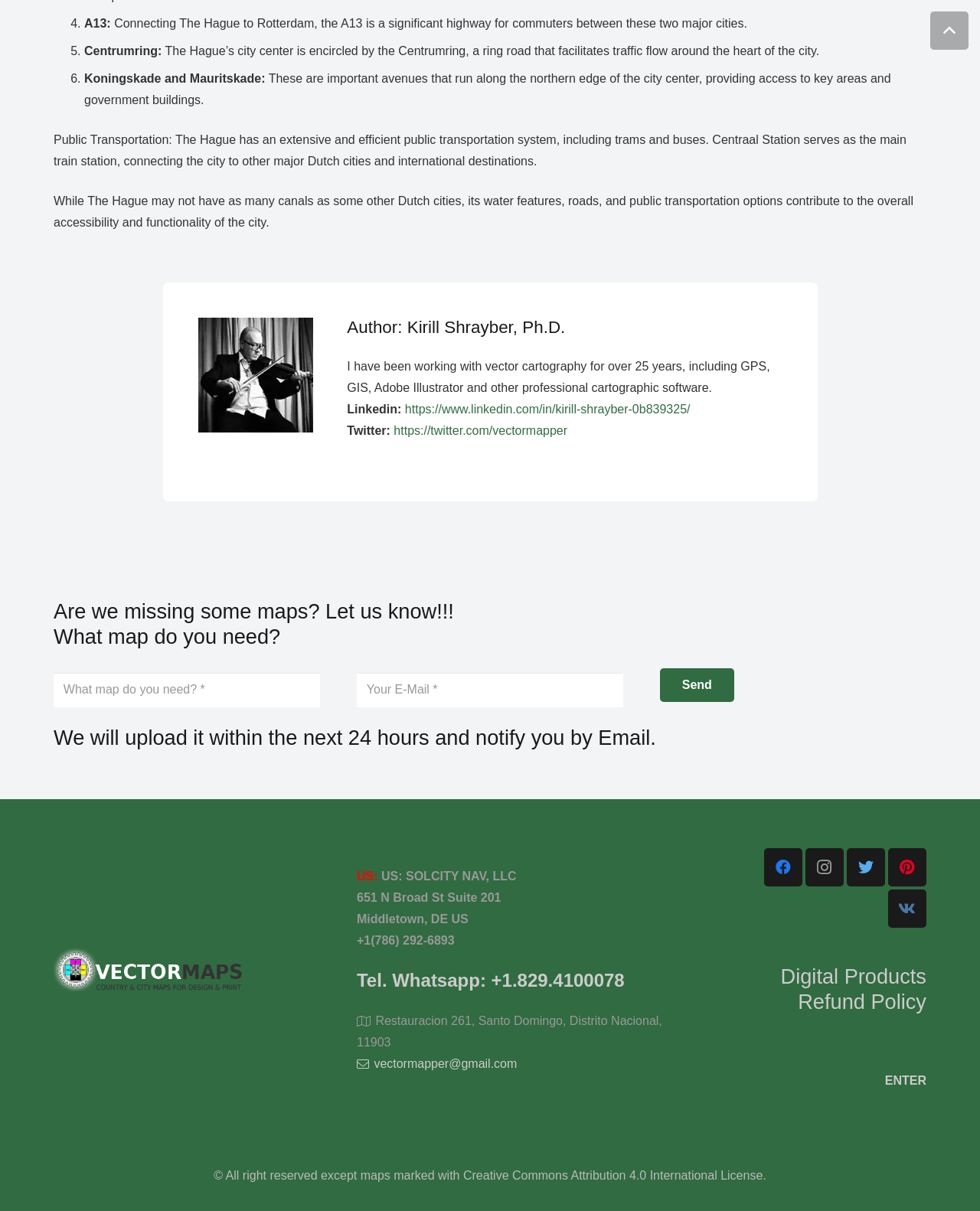Please provide a brief answer to the following inquiry using a single word or phrase:
What is the main train station in The Hague?

Centraal Station